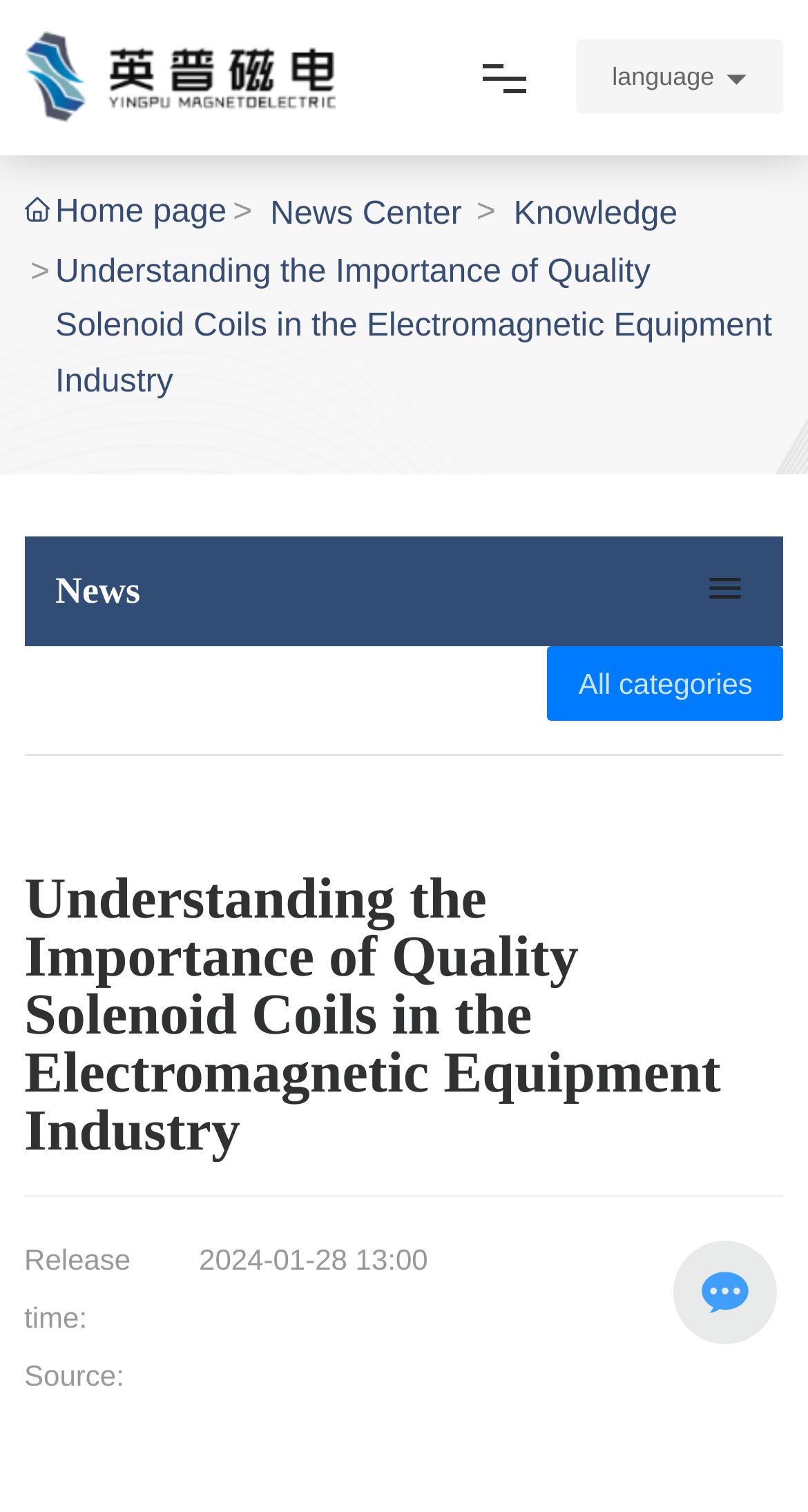Please mark the clickable region by giving the bounding box coordinates needed to complete this instruction: "Click the 'All categories' button".

[0.678, 0.427, 0.97, 0.477]